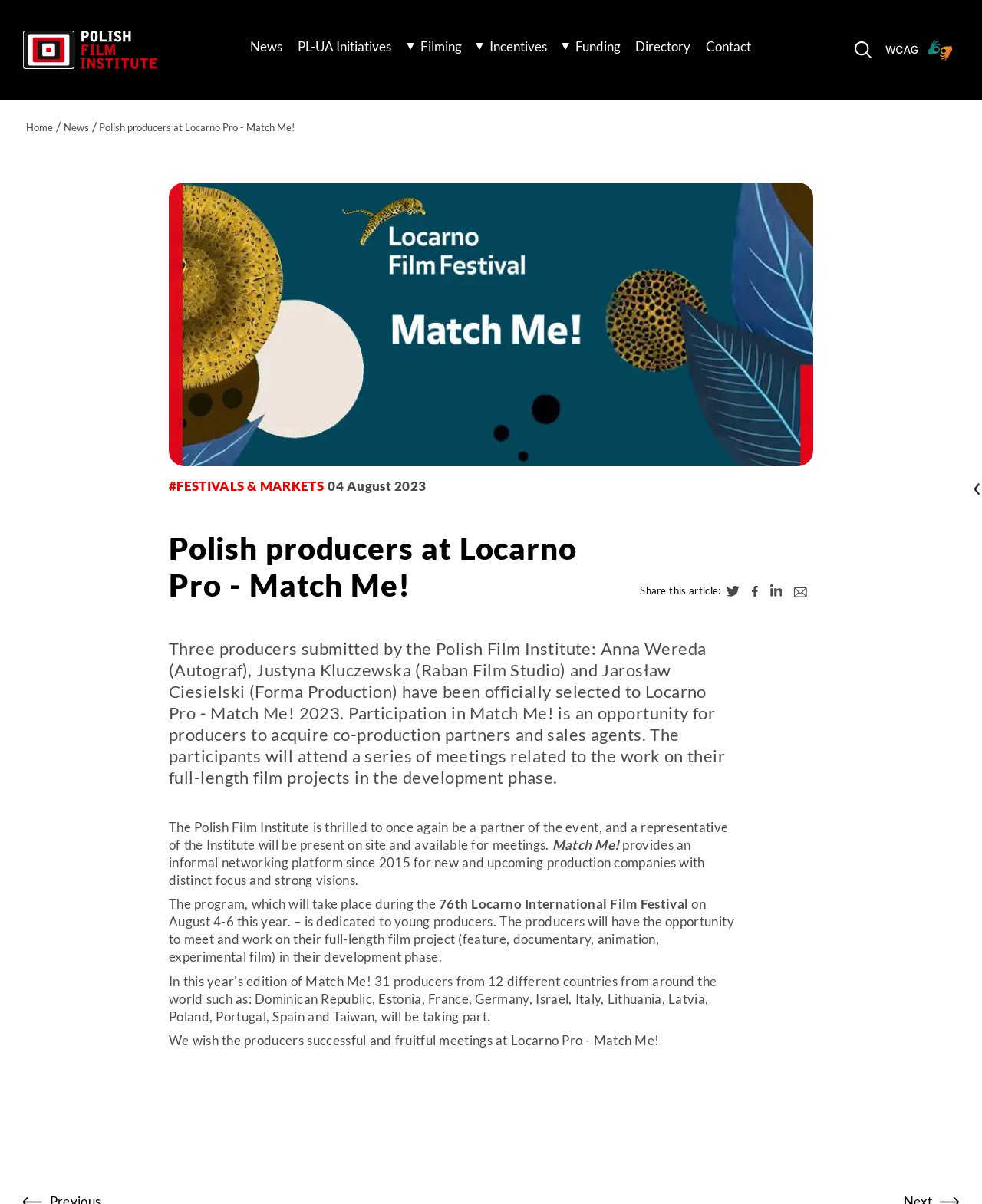Identify and provide the bounding box for the element described by: "parent_node: News title="Go to homepage"".

[0.023, 0.025, 0.16, 0.058]